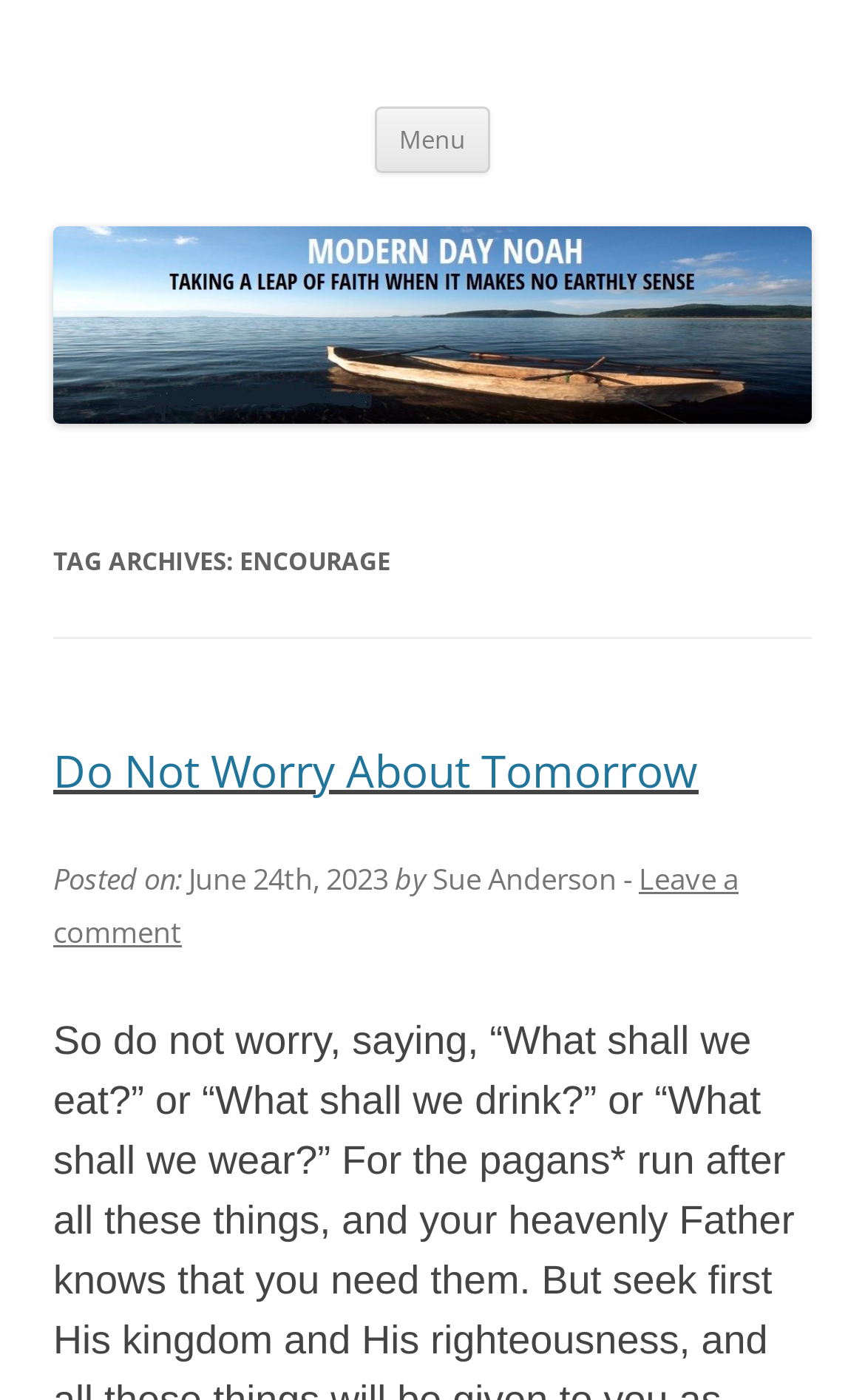Create a detailed summary of the webpage's content and design.

The webpage is about the "encourage Archives" of Modern Day Noah. At the top left, there is a heading "Modern Day Noah" which is also a link. Below it, there is another heading "Taking A Leap Of Faith When It Makes No Earthly Sense". On the top right, there is a button labeled "Menu" and a link "Skip to content". 

Below the top section, there is a large link "Modern Day Noah" that spans almost the entire width of the page. Above this link, there is an image with the same label "Modern Day Noah". 

The main content of the page is a list of archived articles. The first article is titled "Do Not Worry About Tomorrow" and has a link with the same title. Below the title, there is a section with the publication date "June 24th, 2023", the author "Sue Anderson", and a link to "Leave a comment".